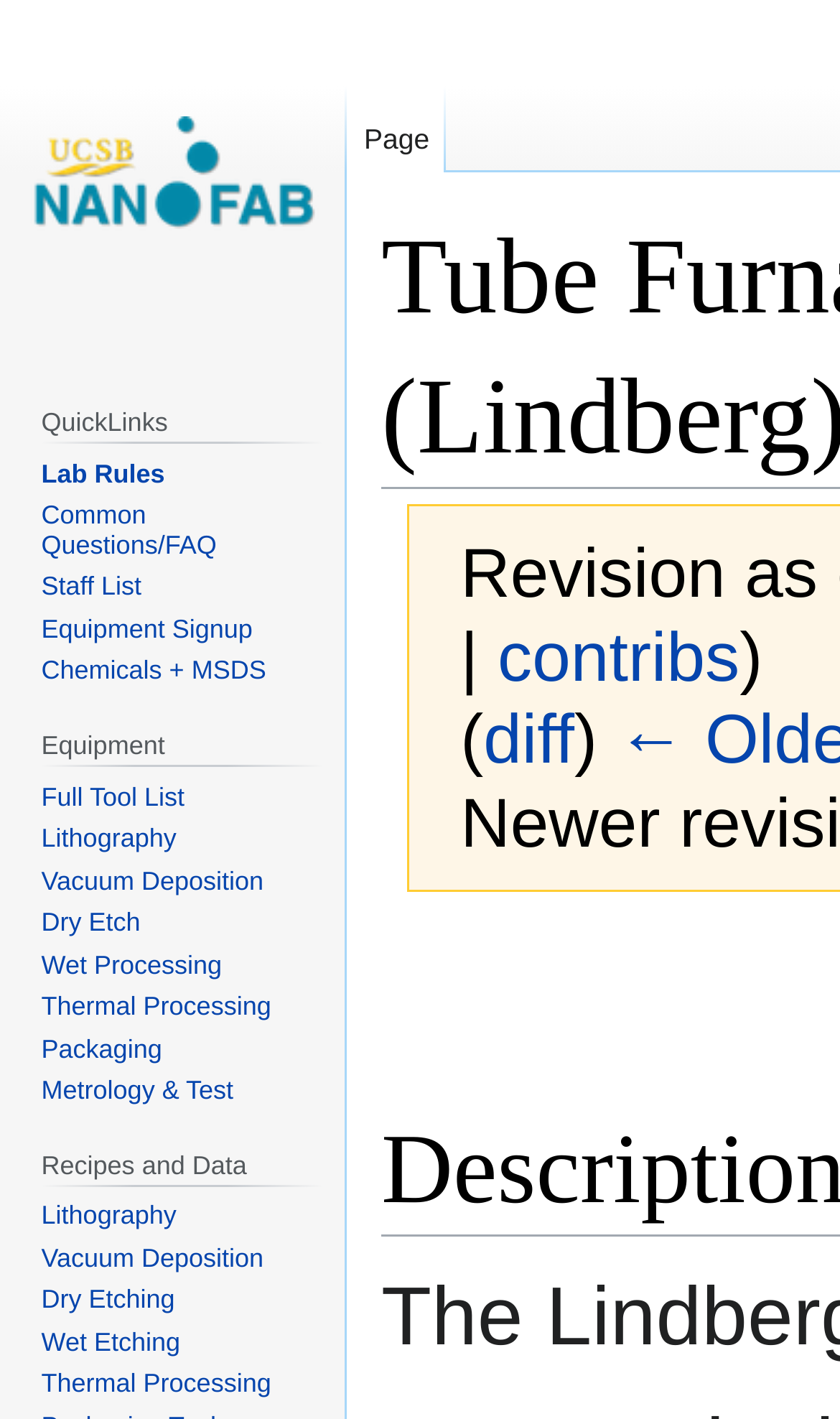Utilize the details in the image to give a detailed response to the question: What is the first equipment category listed?

I looked at the 'Equipment' navigation section and found that the first link listed is 'Lithography', which is a category of equipment.